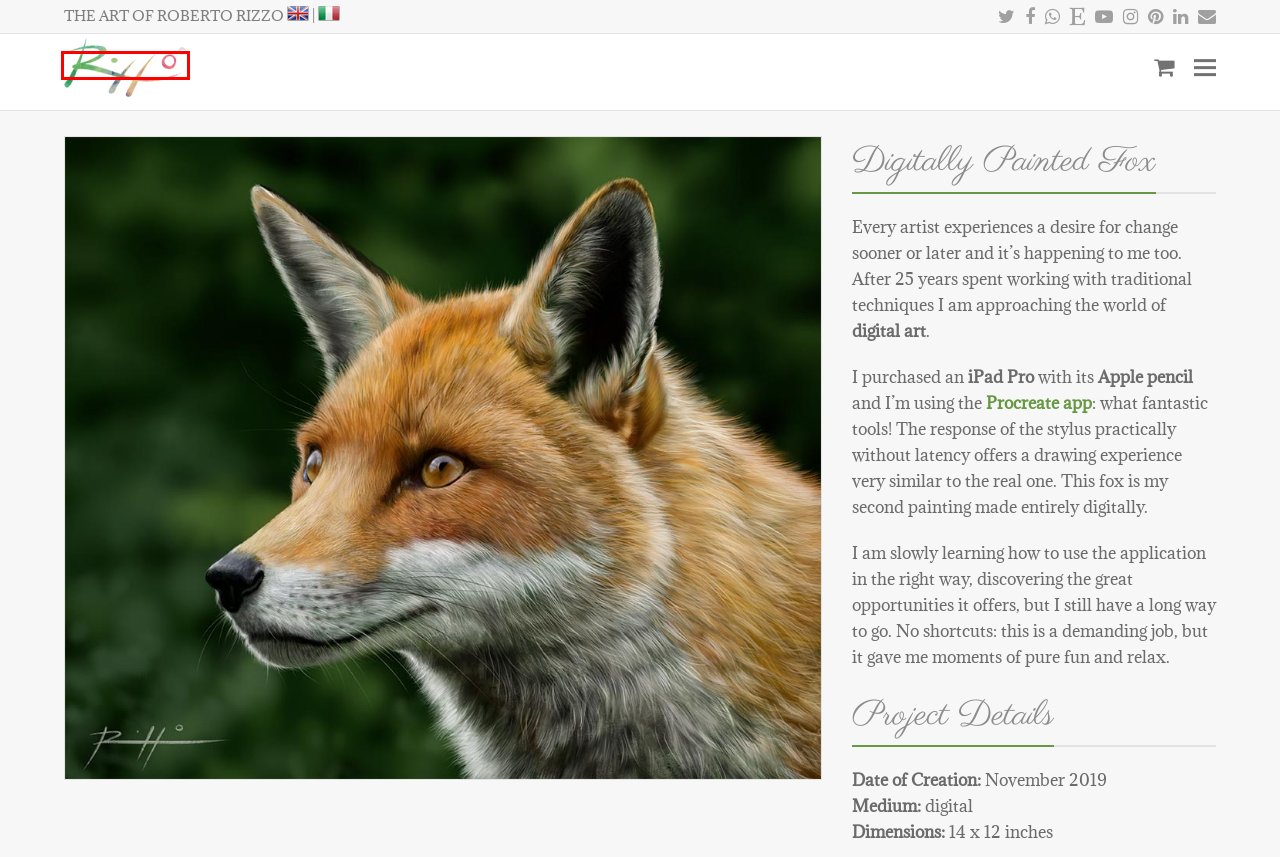You are presented with a screenshot of a webpage containing a red bounding box around an element. Determine which webpage description best describes the new webpage after clicking on the highlighted element. Here are the candidates:
A. The Art of Roberto Rizzo | Animal Art, Painted Rocks & Pet Portraits
B. Black Cat Painted in Digital | Art by Roberto Rizzo
C. Pet Portraits by Roberto Rizzo | Painted Rocks and More!
D. Terms, Conditions, Privacy and Copyrights | Roberto Rizzo Website
E. Contact Pet Portrait Artist | Fine Art Studio by Roberto Rizzo
F. Cart | Roberto Rizzo Website
G. Happy Client Testimonials | 5 Stars Feedbacks for Rizzo's Art
H. Making of Kato the Cat | Pet Portraits on Rocks by Roberto Rizzo

A